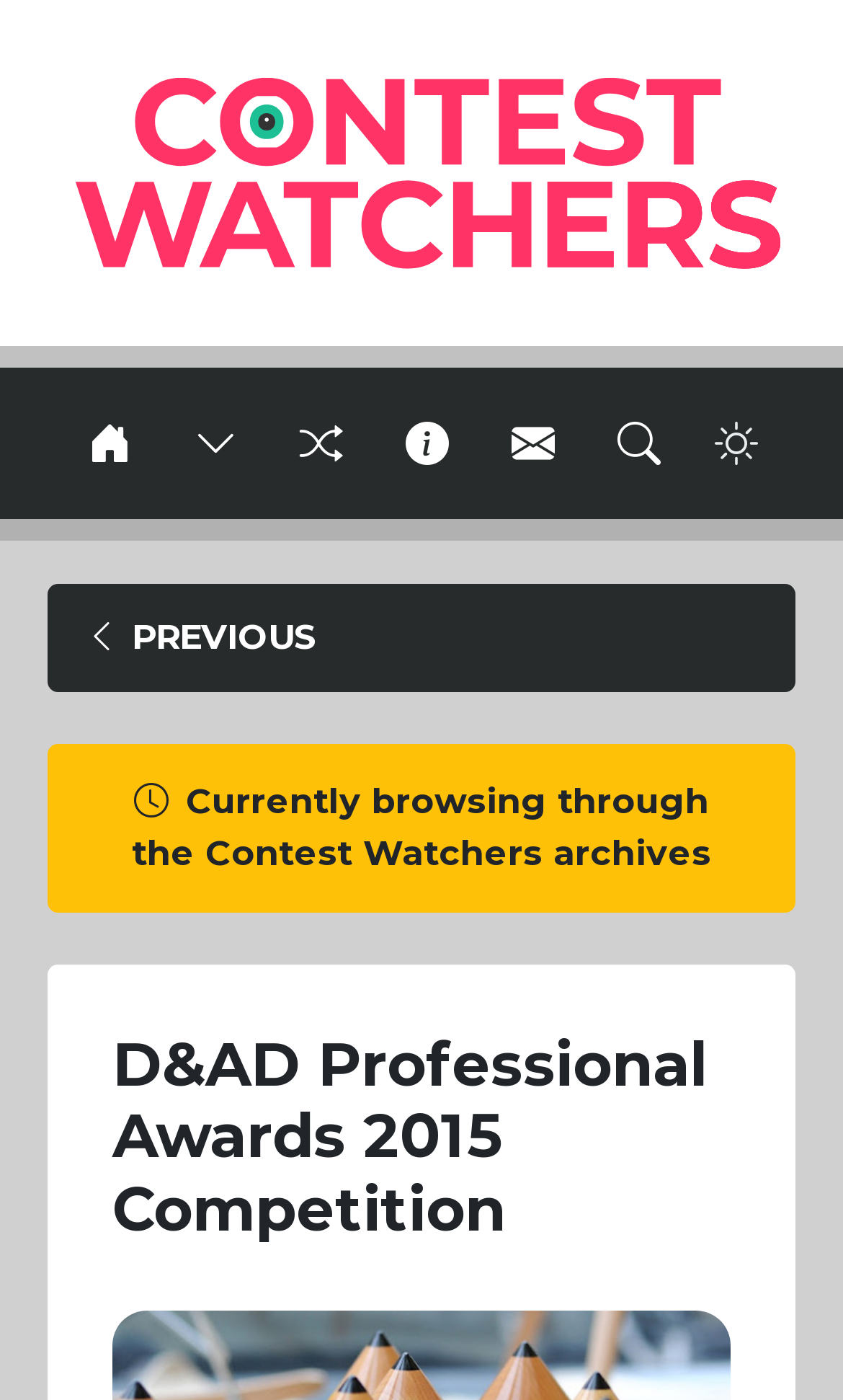Reply to the question with a single word or phrase:
How many separators are there?

4